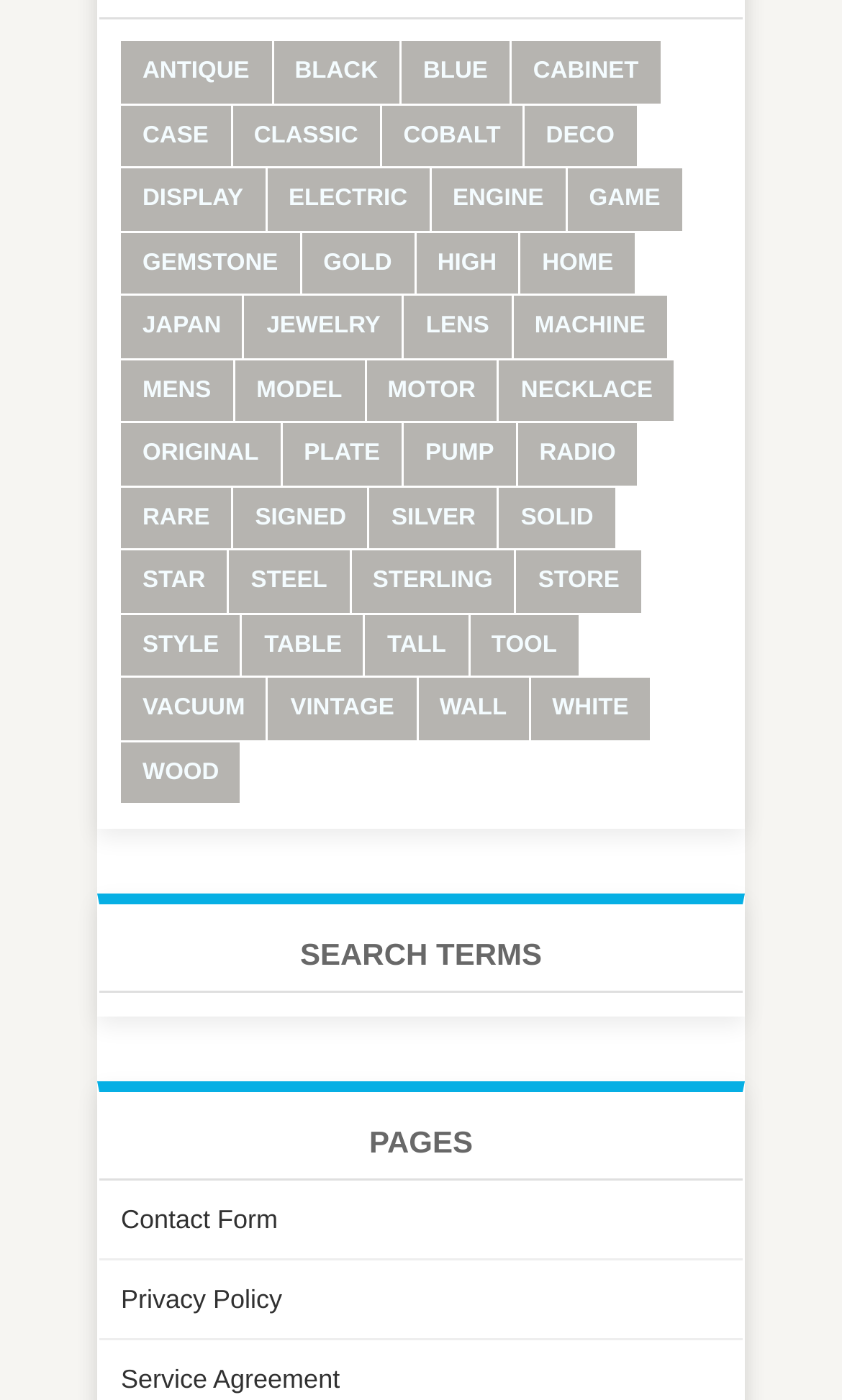Answer the following in one word or a short phrase: 
What is the last link in the page?

Service Agreement